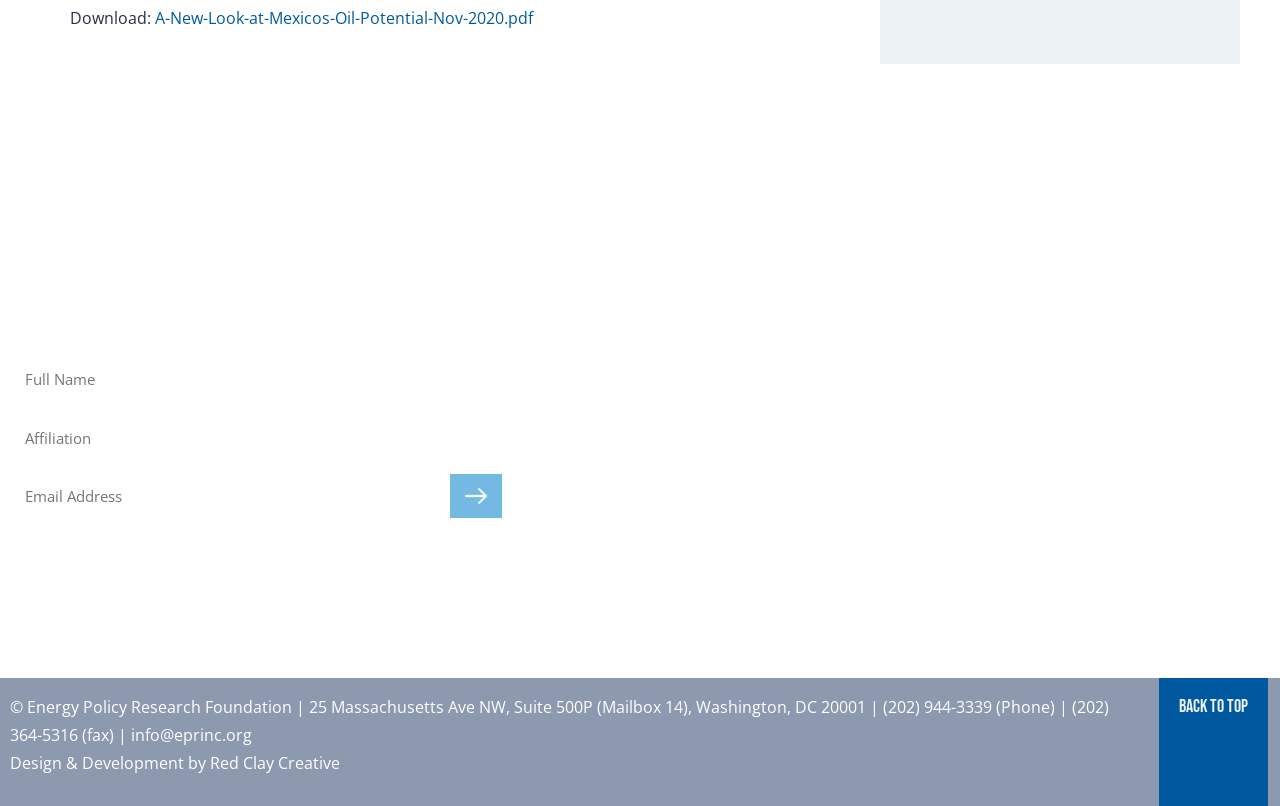Please identify the bounding box coordinates of where to click in order to follow the instruction: "Send an email to EPRINC".

[0.102, 0.898, 0.197, 0.925]